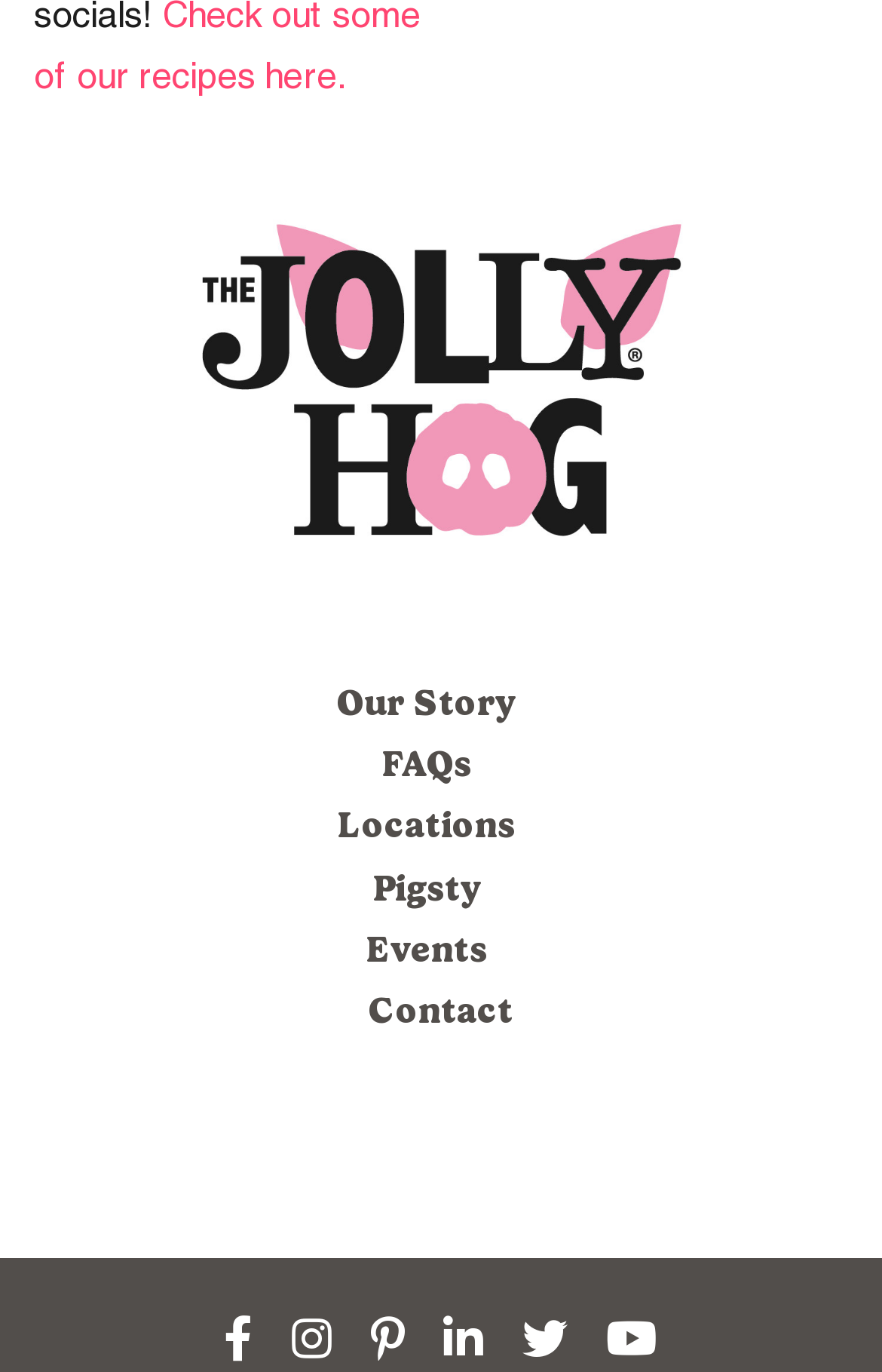What is the name of the company? Observe the screenshot and provide a one-word or short phrase answer.

The Jolly Hog